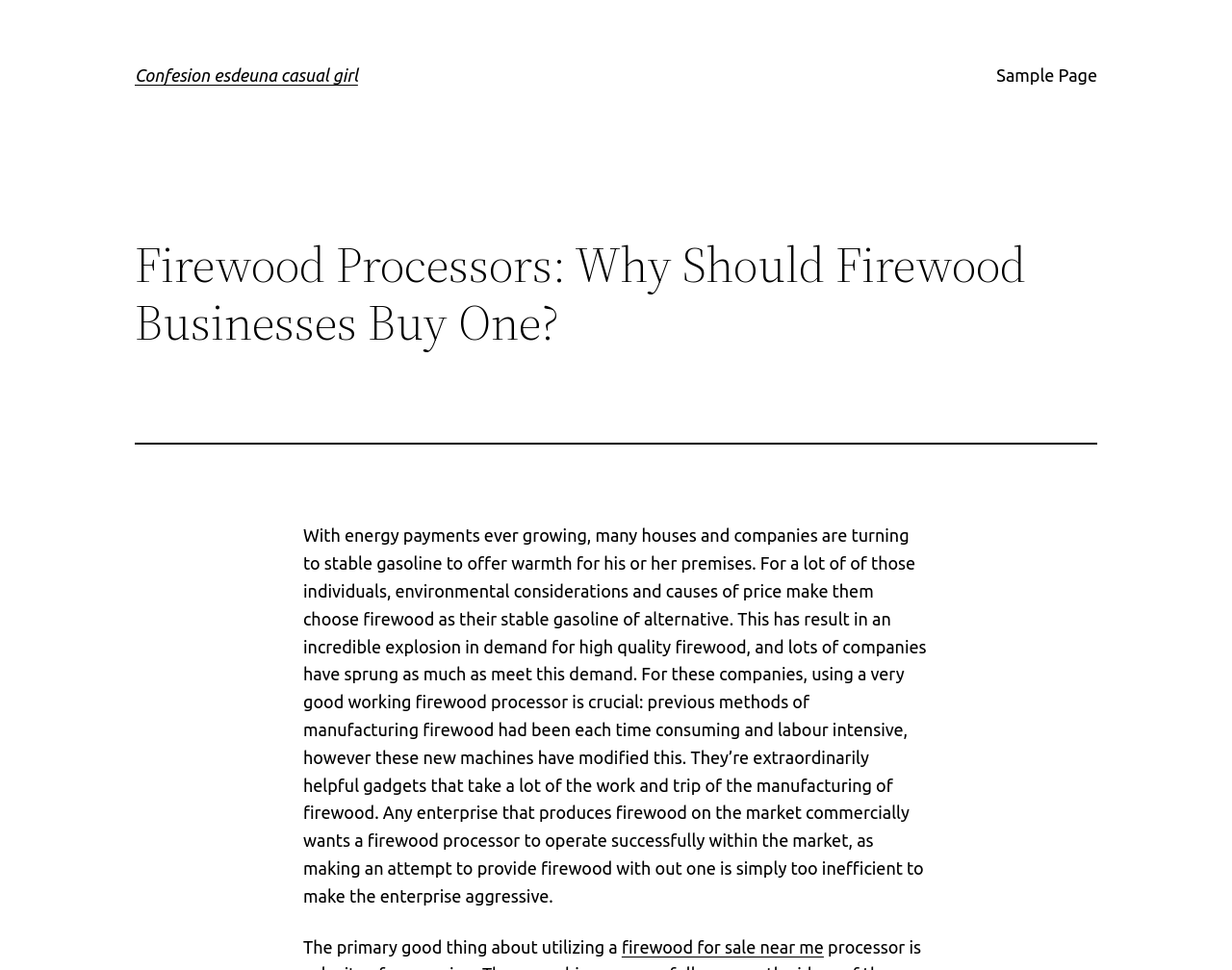What is the benefit of using a firewood processor mentioned in the article?
Use the information from the screenshot to give a comprehensive response to the question.

The article states that previous methods of manufacturing firewood were time-consuming and labor-intensive, but firewood processors have changed this, making the process more efficient and reducing the workload.